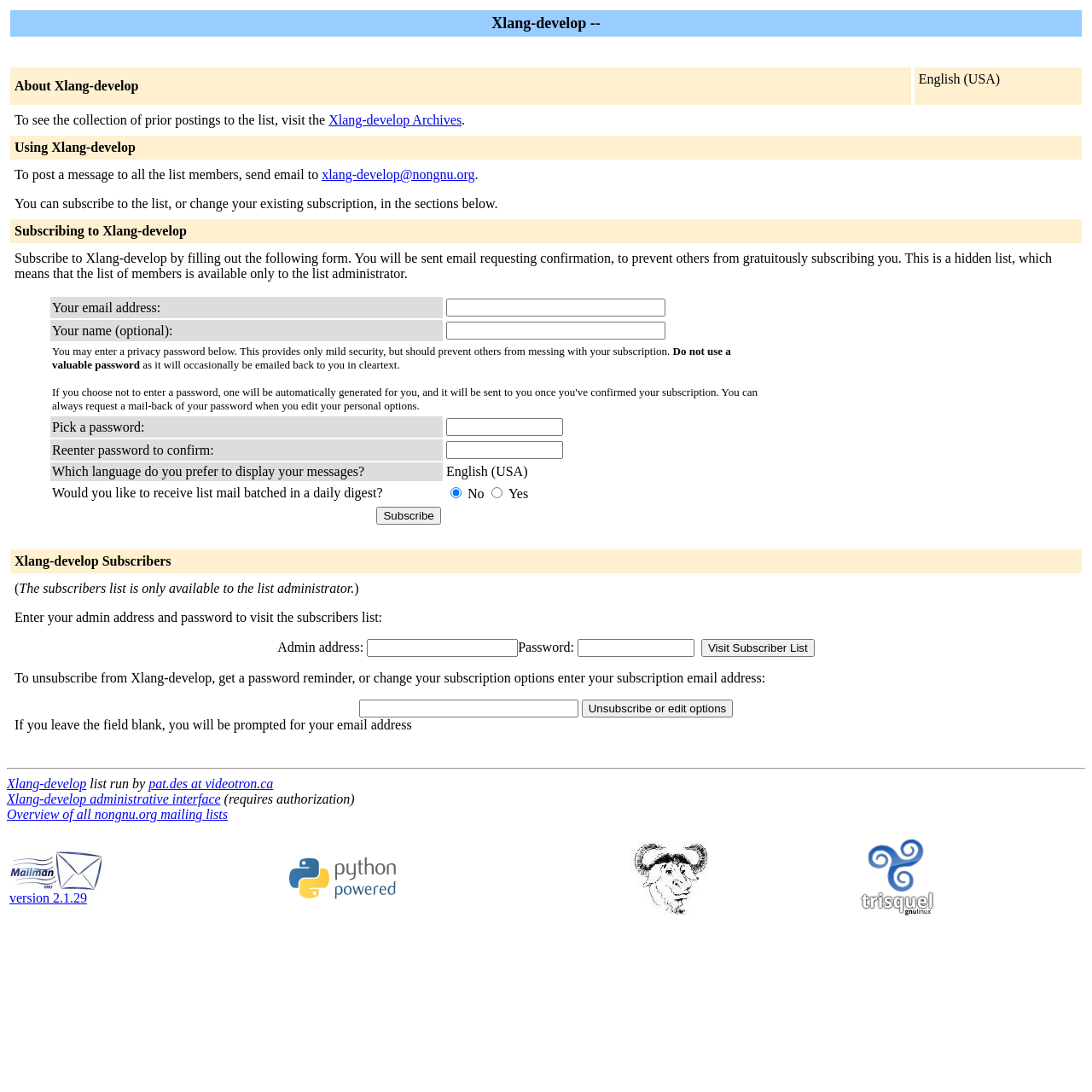Based on the element description Donate, identify the bounding box of the UI element in the given webpage screenshot. The coordinates should be in the format (top-left x, top-left y, bottom-right x, bottom-right y) and must be between 0 and 1.

None